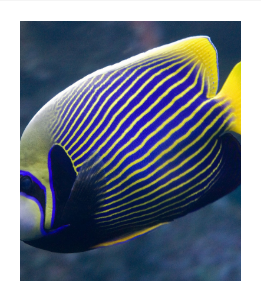How long do Emperor fish typically live?
Provide a one-word or short-phrase answer based on the image.

Up to 20 years